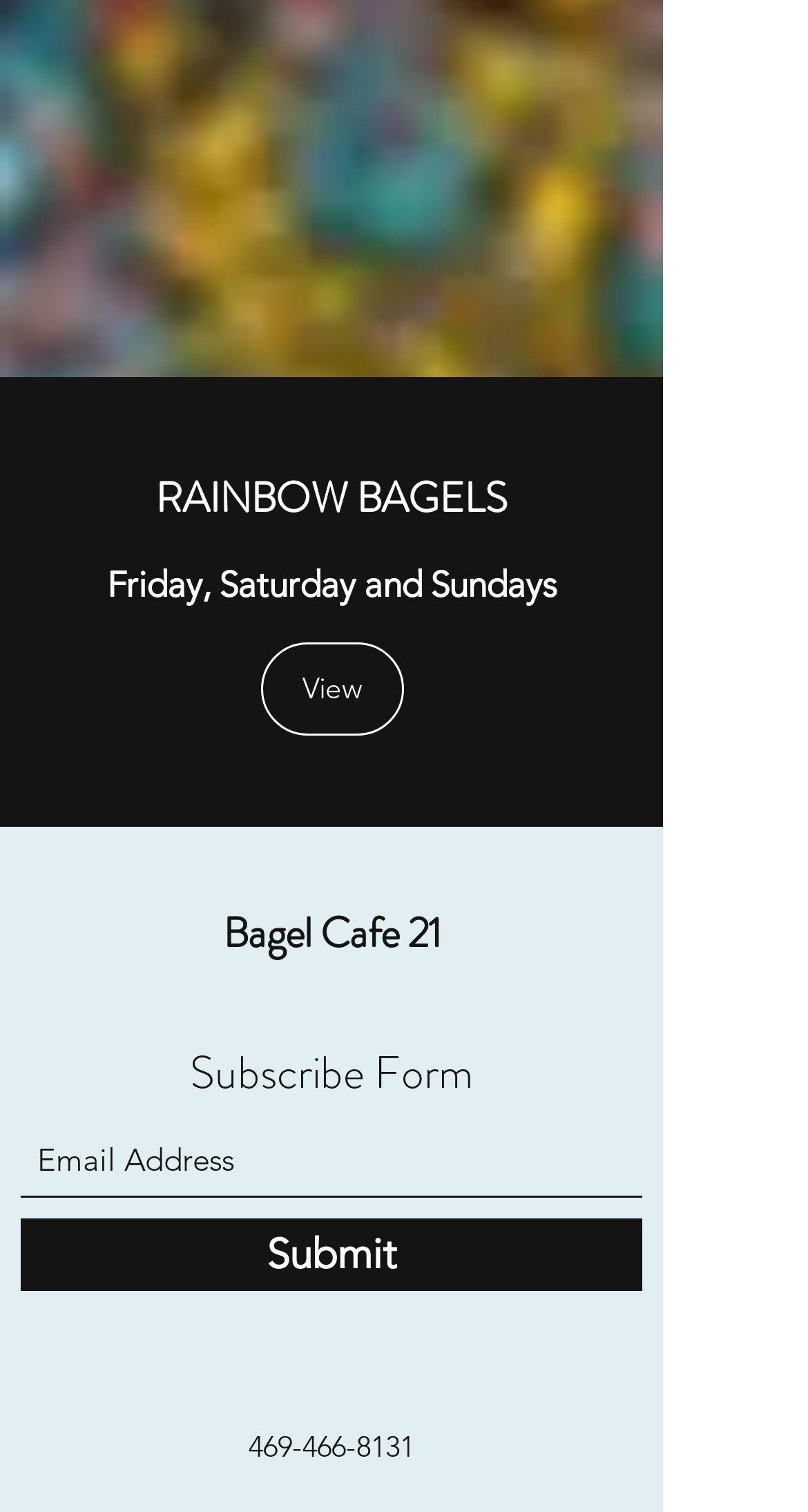Answer the question with a single word or phrase: 
What can be viewed by clicking the 'View' link?

Unknown